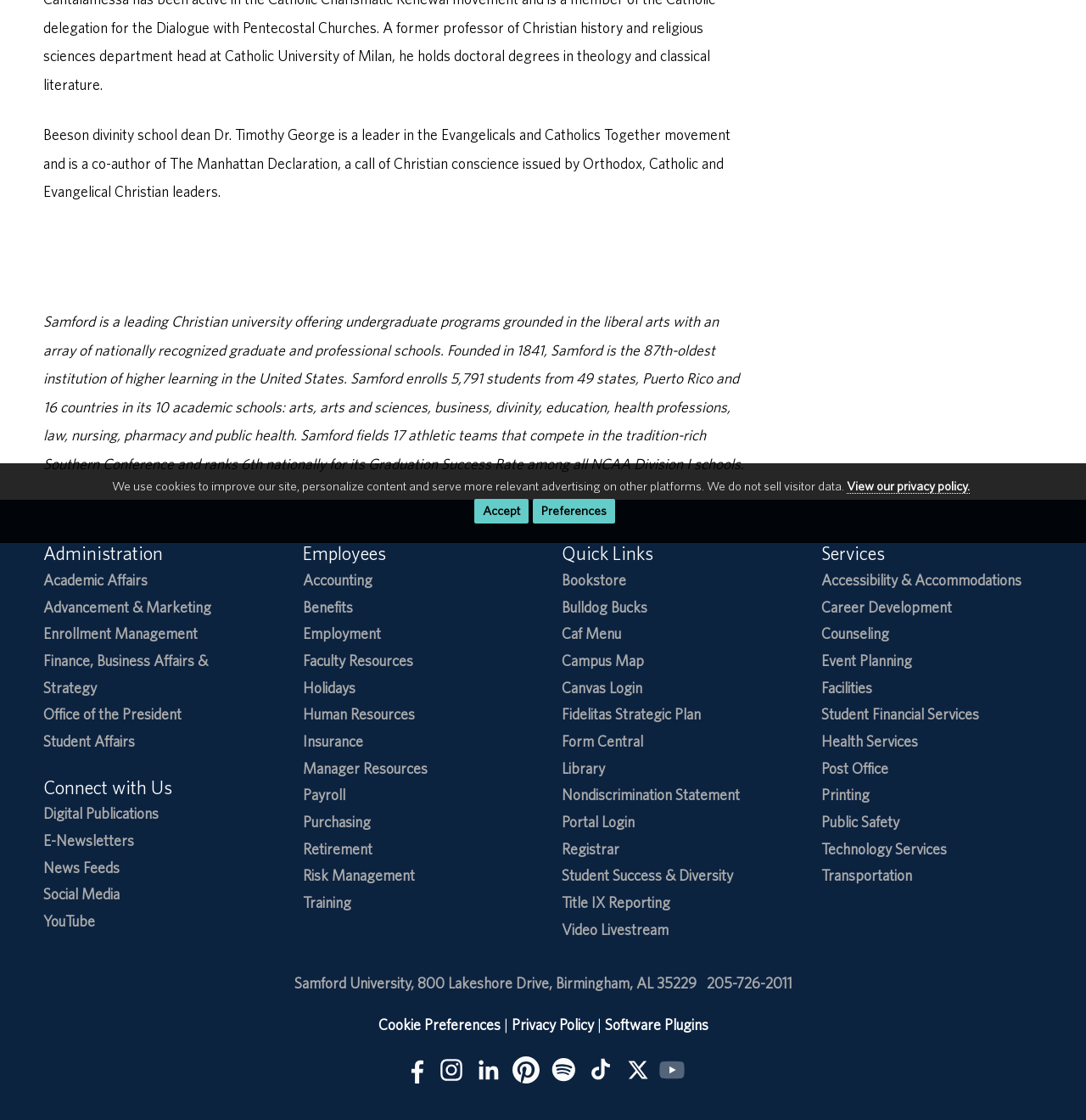Using the description: "parent_node: 01709 362111 title="Rotherham College"", determine the UI element's bounding box coordinates. Ensure the coordinates are in the format of four float numbers between 0 and 1, i.e., [left, top, right, bottom].

None